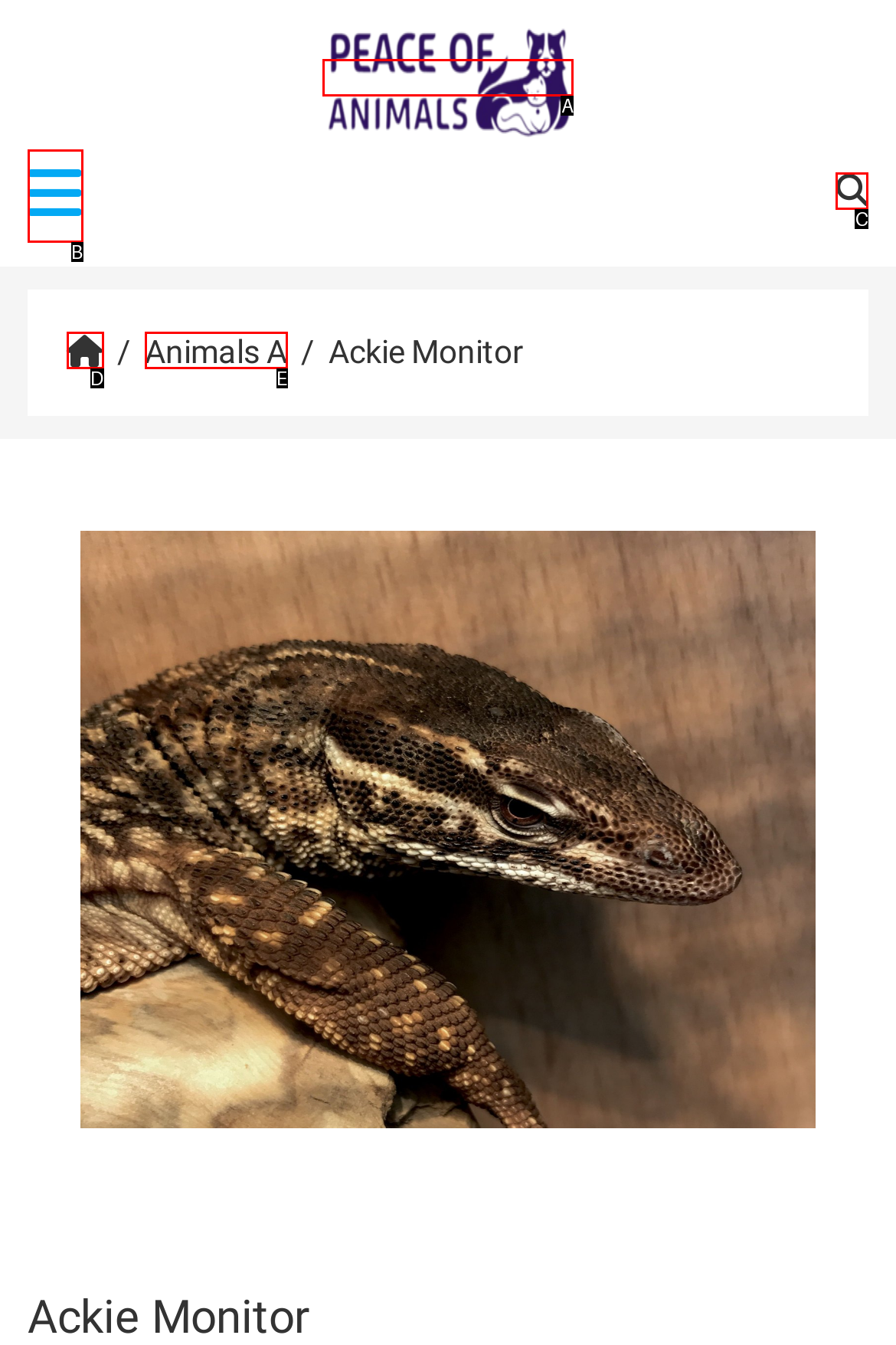Select the option that matches this description: Animals A
Answer by giving the letter of the chosen option.

E